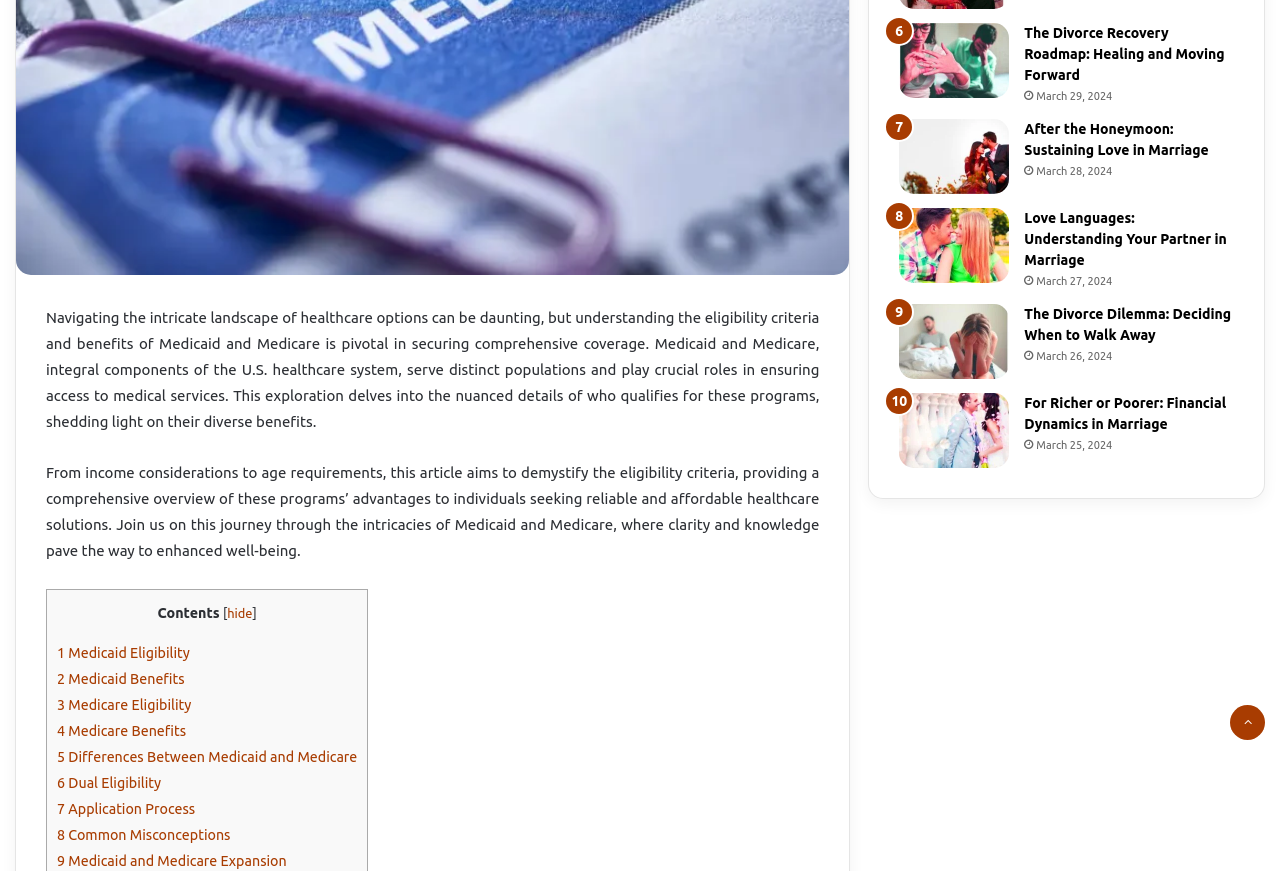Identify the bounding box for the described UI element. Provide the coordinates in (top-left x, top-left y, bottom-right x, bottom-right y) format with values ranging from 0 to 1: 9 Medicaid and Medicare Expansion

[0.045, 0.98, 0.224, 0.998]